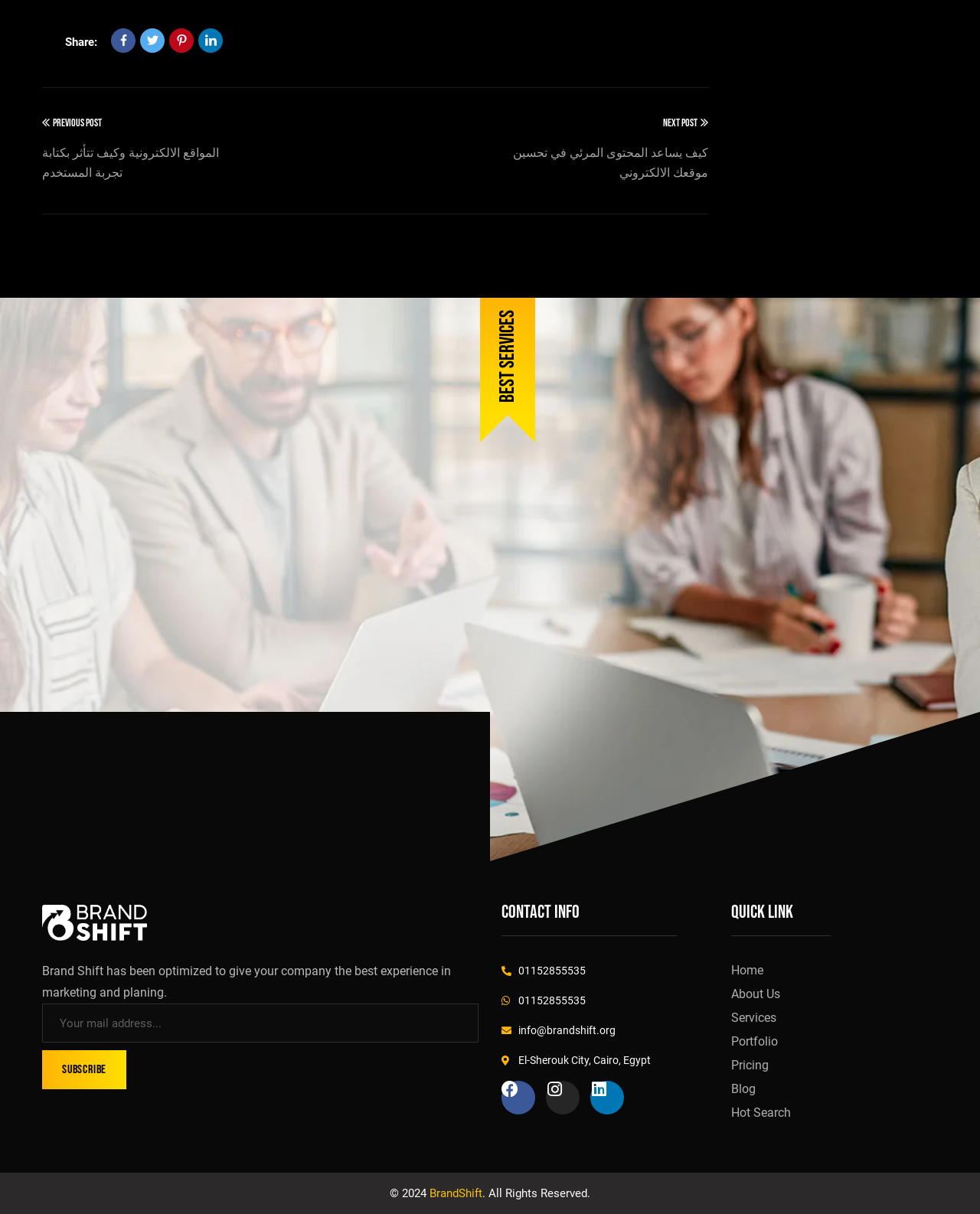Locate the bounding box coordinates of the element to click to perform the following action: 'Click the Facebook link'. The coordinates should be given as four float values between 0 and 1, in the form of [left, top, right, bottom].

[0.512, 0.89, 0.546, 0.918]